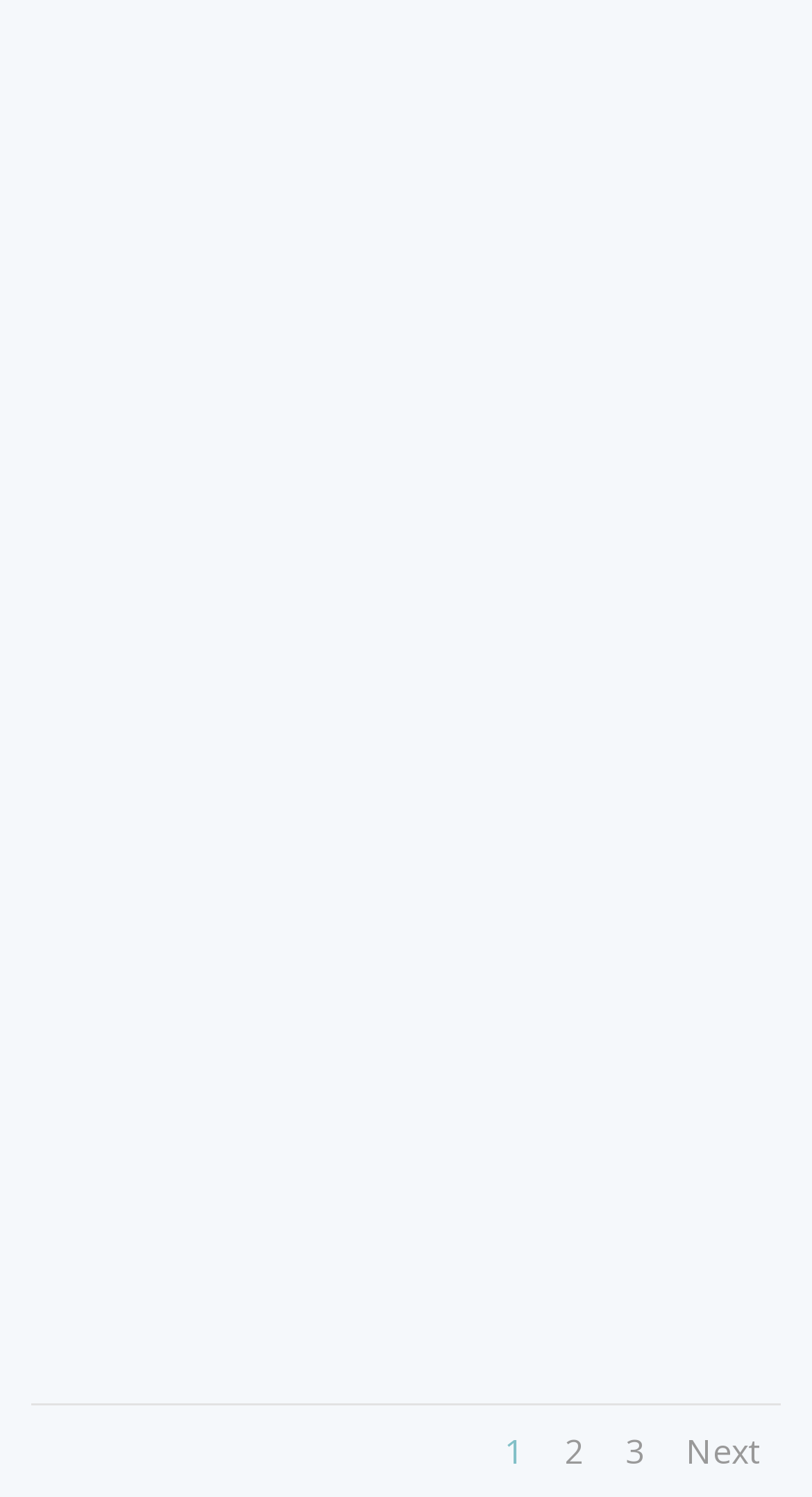Provide your answer in one word or a succinct phrase for the question: 
What is the text of the third image?

6x12-SA-MAV